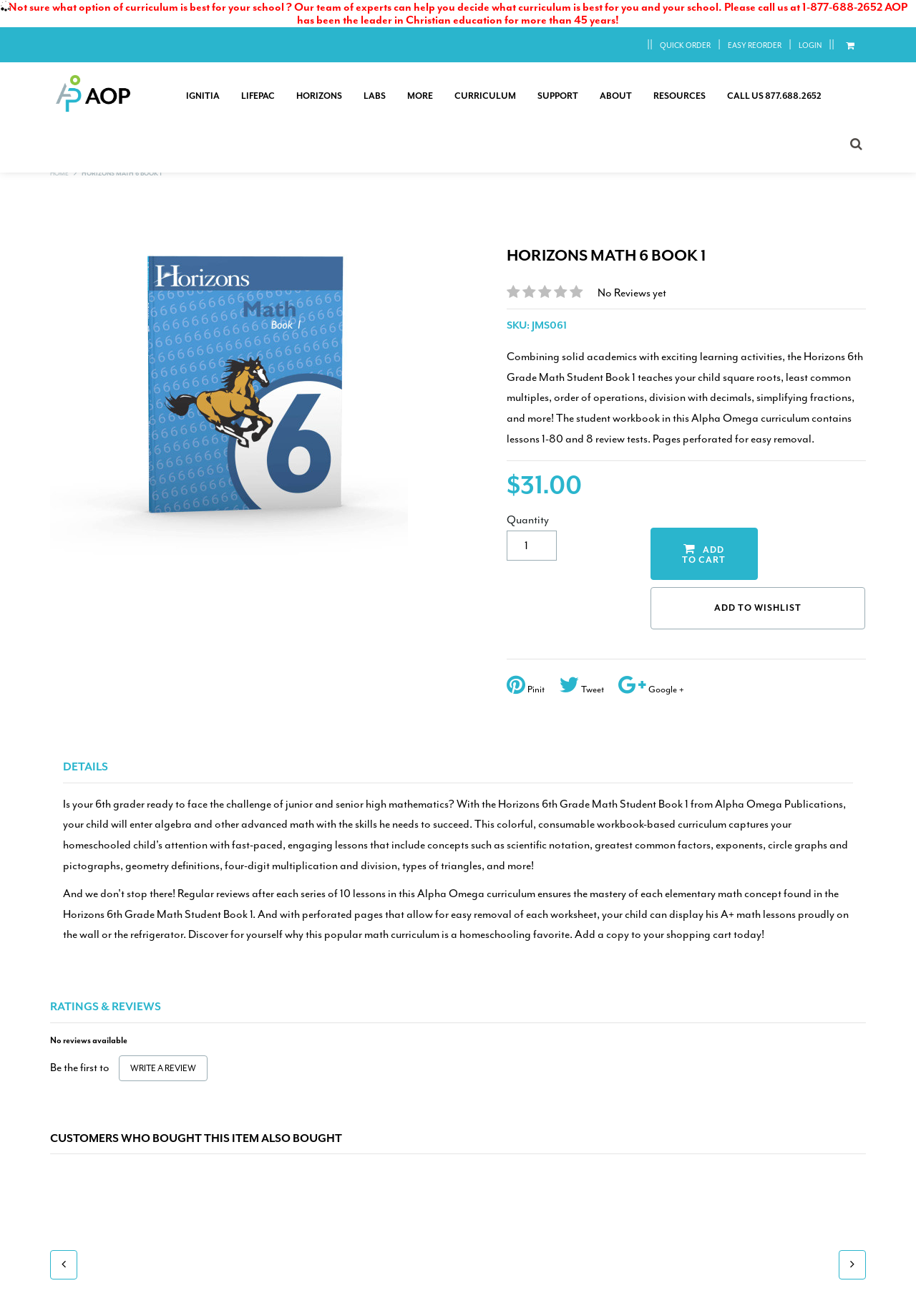What is the name of the math book?
Refer to the image and provide a one-word or short phrase answer.

Horizons Math 6 Book 1